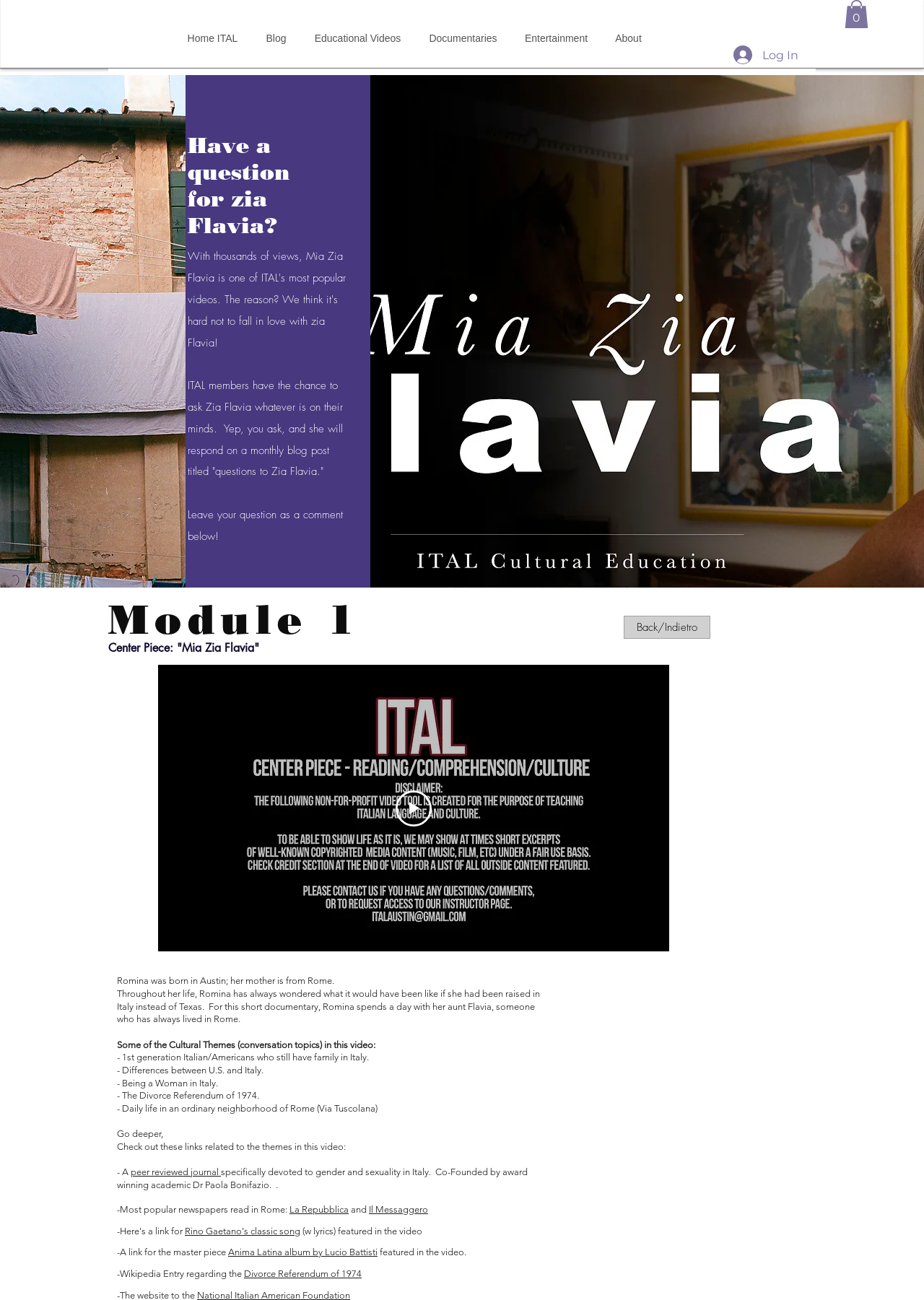Utilize the details in the image to thoroughly answer the following question: What is the topic of the documentary?

The documentary is about cultural differences between the US and Italy, as mentioned in the text 'Differences between U.S. and Italy.'